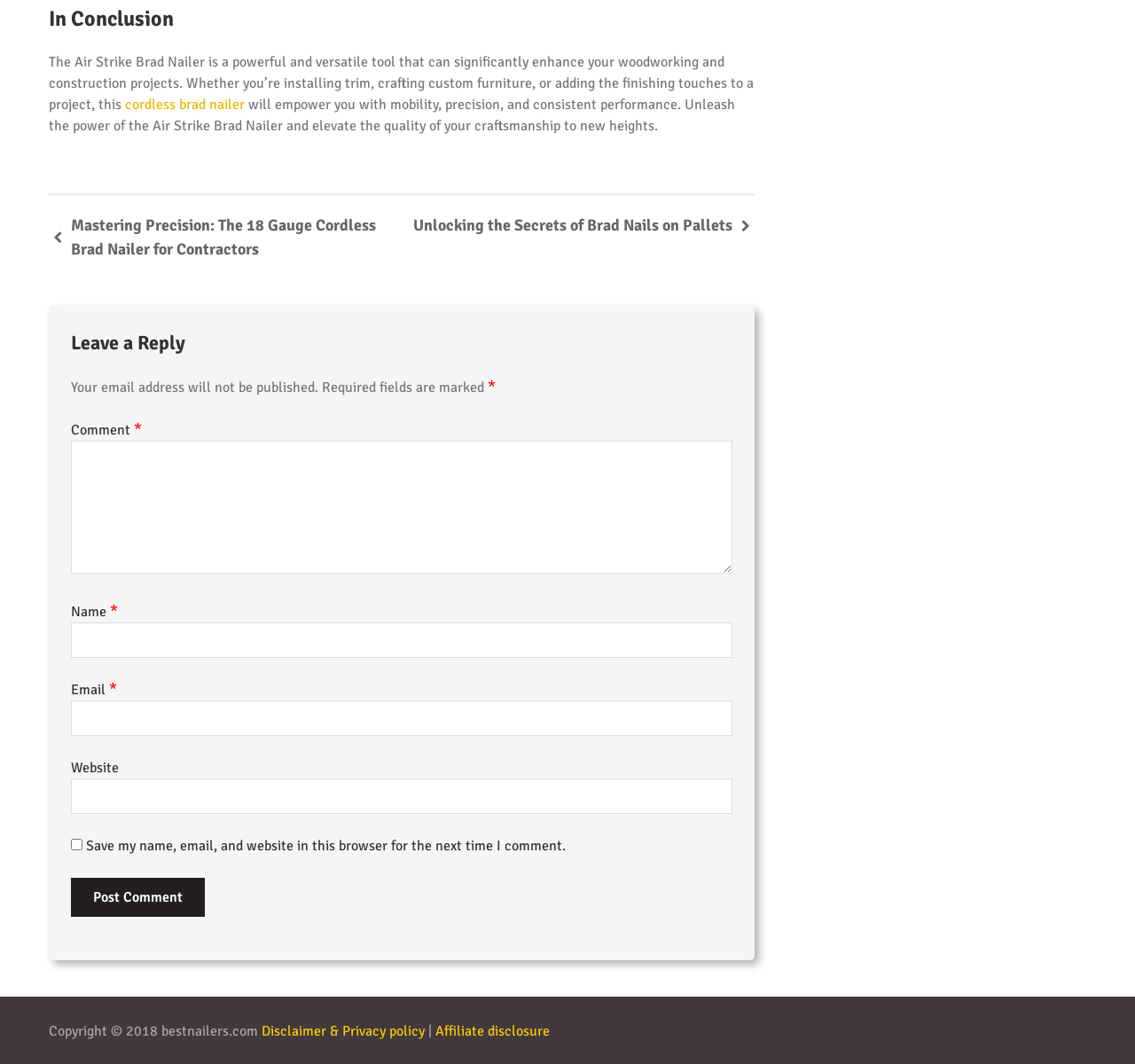What is the copyright year of the webpage? Based on the image, give a response in one word or a short phrase.

2018